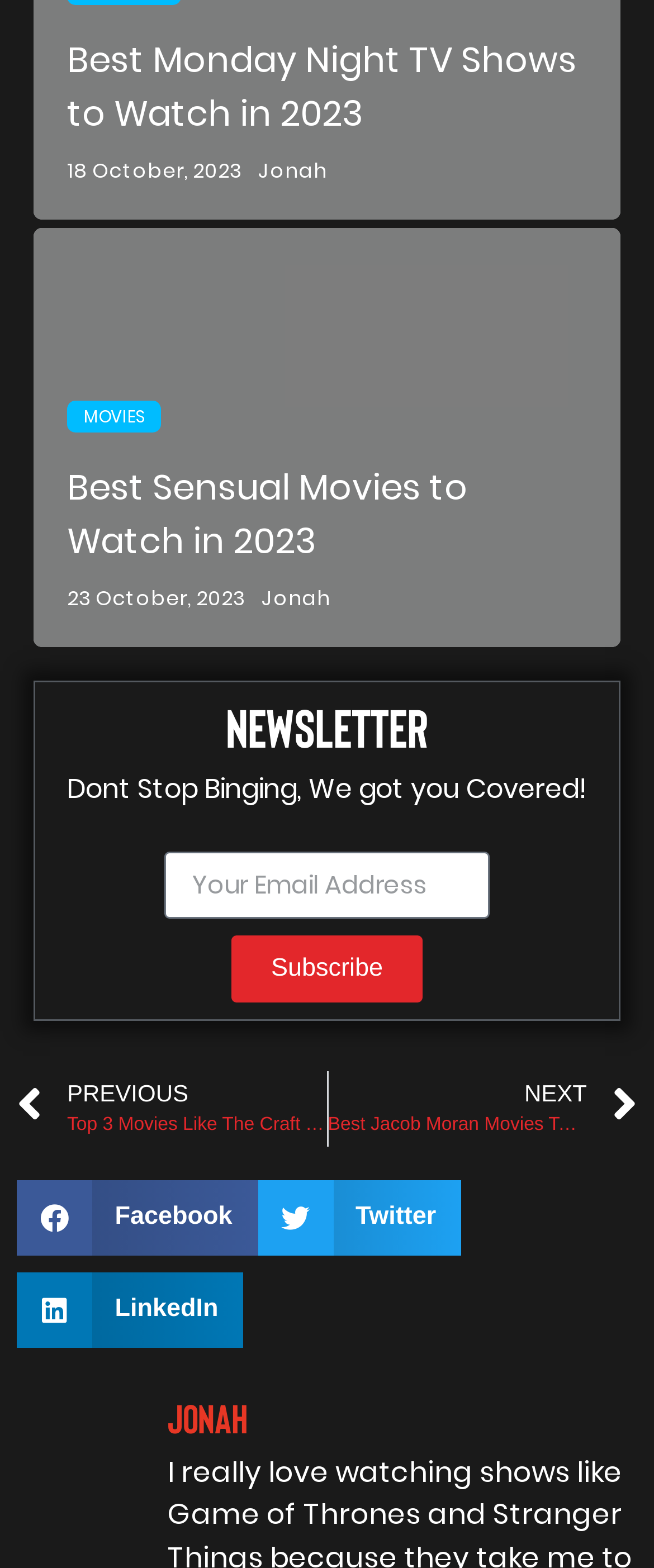Please find the bounding box coordinates of the clickable region needed to complete the following instruction: "Click on the 'MOVIES' link". The bounding box coordinates must consist of four float numbers between 0 and 1, i.e., [left, top, right, bottom].

[0.103, 0.256, 0.246, 0.276]